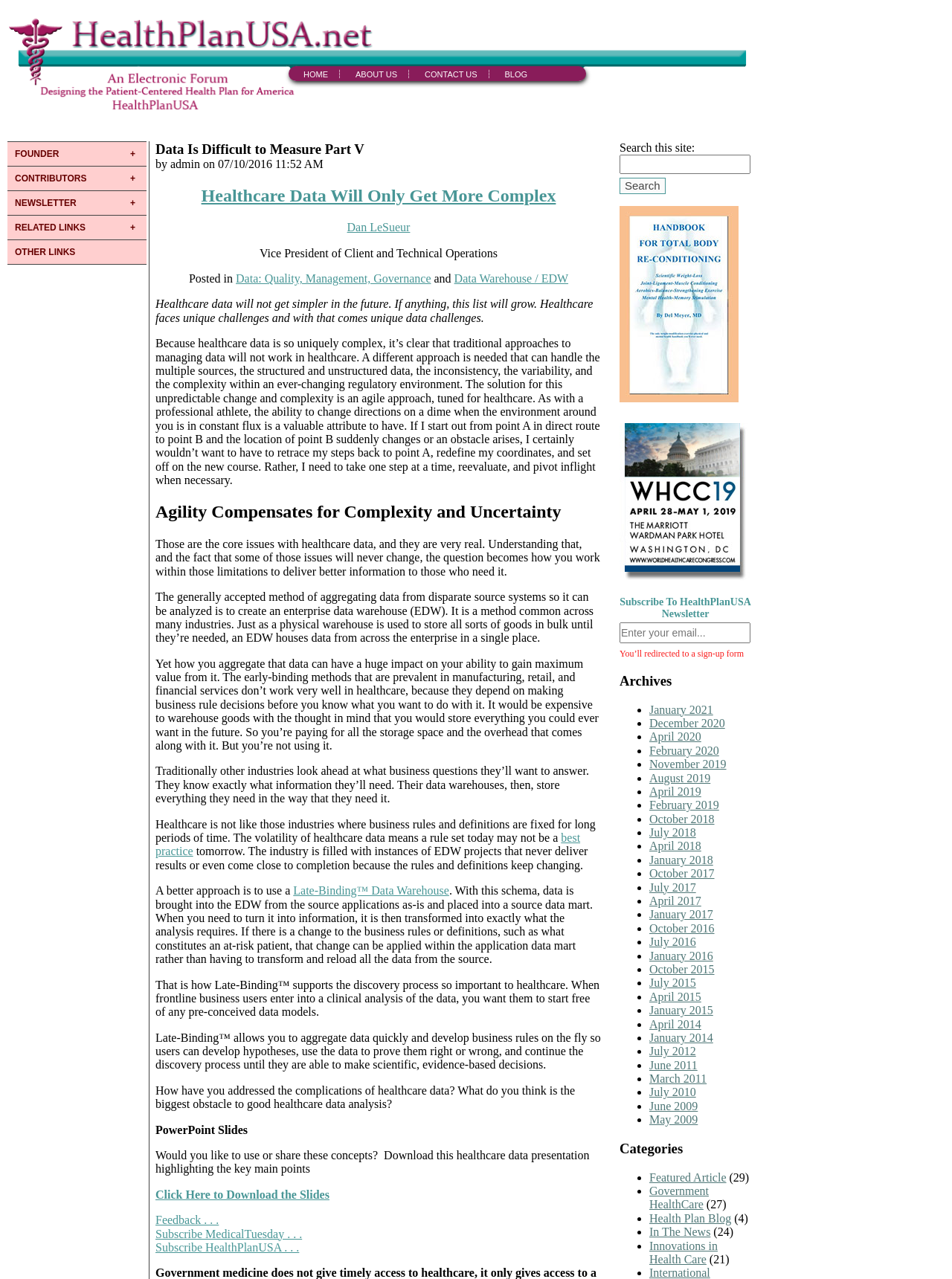What is the title of the blog post?
Answer the question using a single word or phrase, according to the image.

Data Is Difficult to Measure Part V